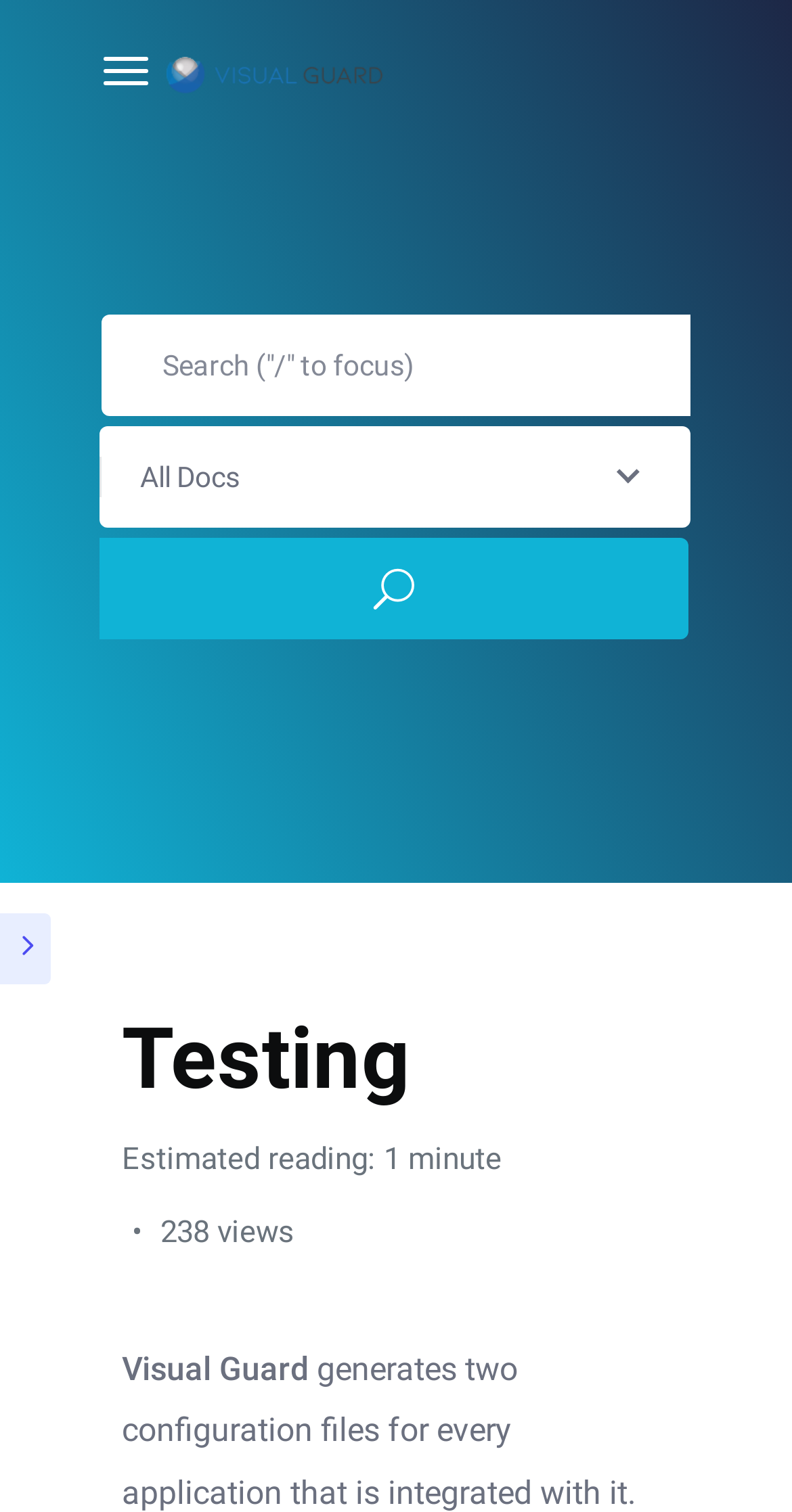Given the description: "alt="Visual-Guard"", determine the bounding box coordinates of the UI element. The coordinates should be formatted as four float numbers between 0 and 1, [left, top, right, bottom].

[0.21, 0.017, 0.483, 0.077]